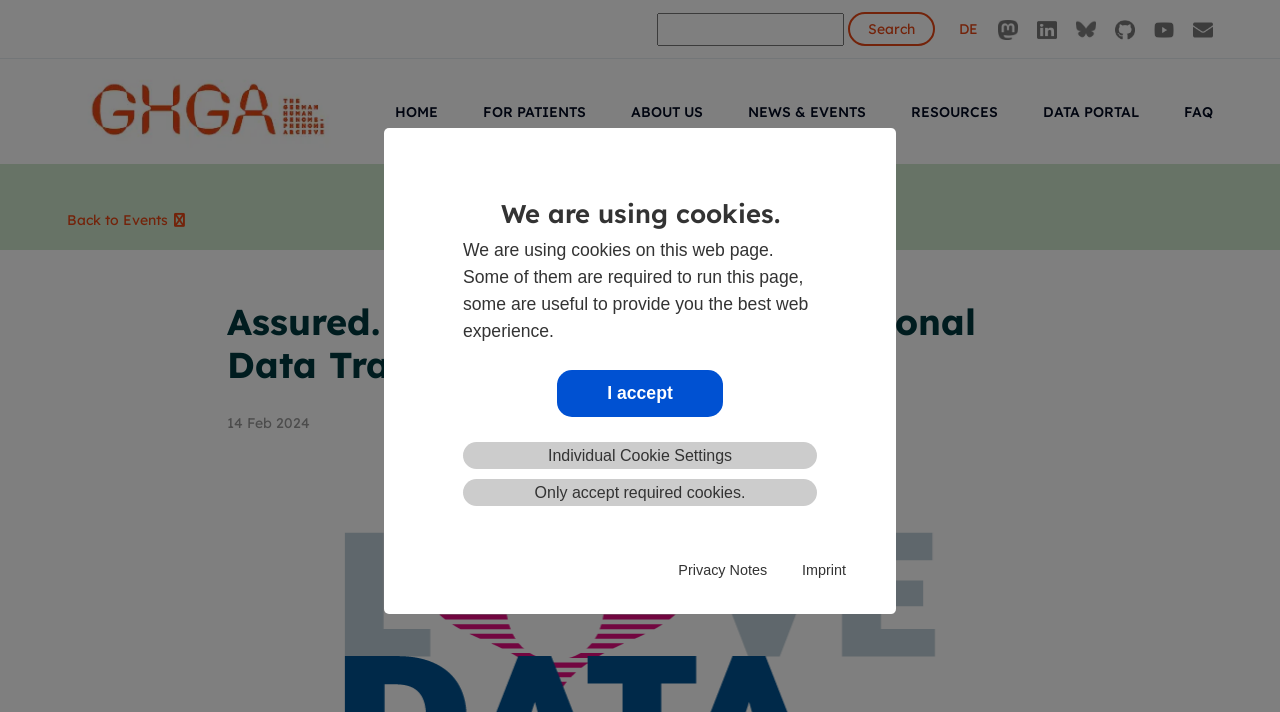Please specify the bounding box coordinates of the region to click in order to perform the following instruction: "Go to the HOME page".

[0.309, 0.1, 0.342, 0.213]